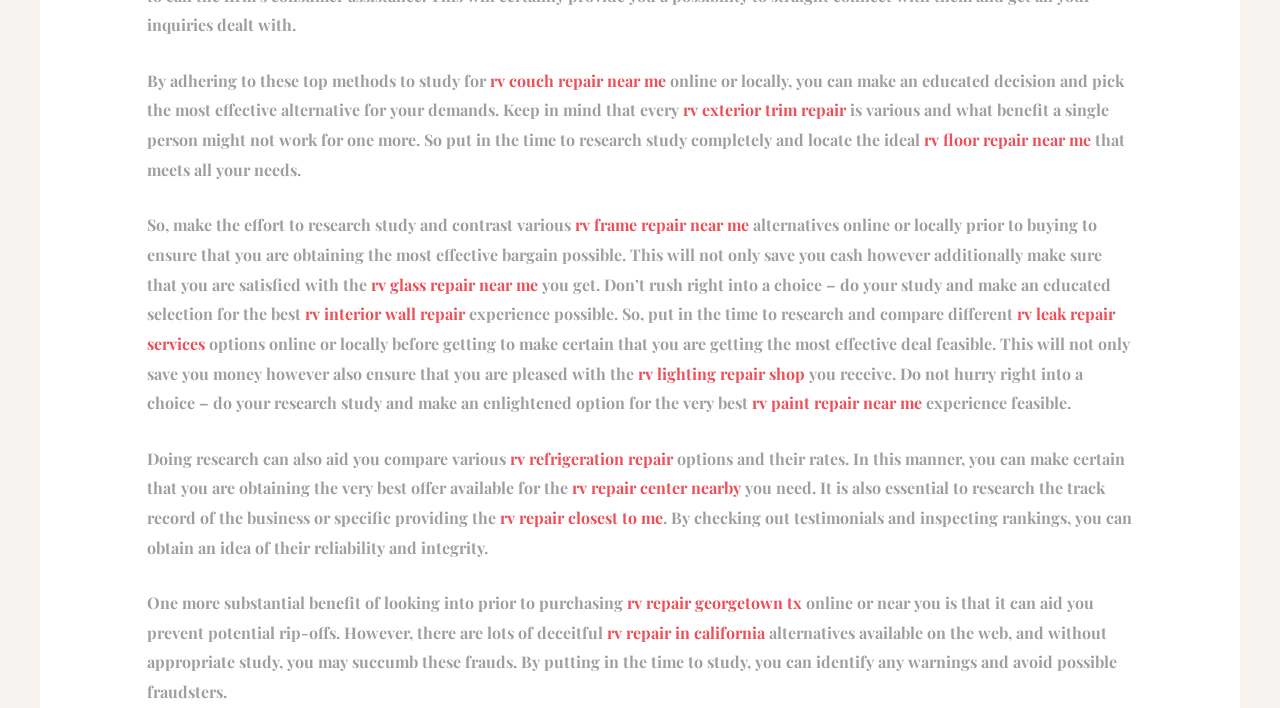What should you do before buying RV repair services?
Give a detailed response to the question by analyzing the screenshot.

The webpage advises readers to research and compare different RV repair services online or locally before making a purchase. This includes reading reviews, checking ratings, and comparing prices to make an informed decision.